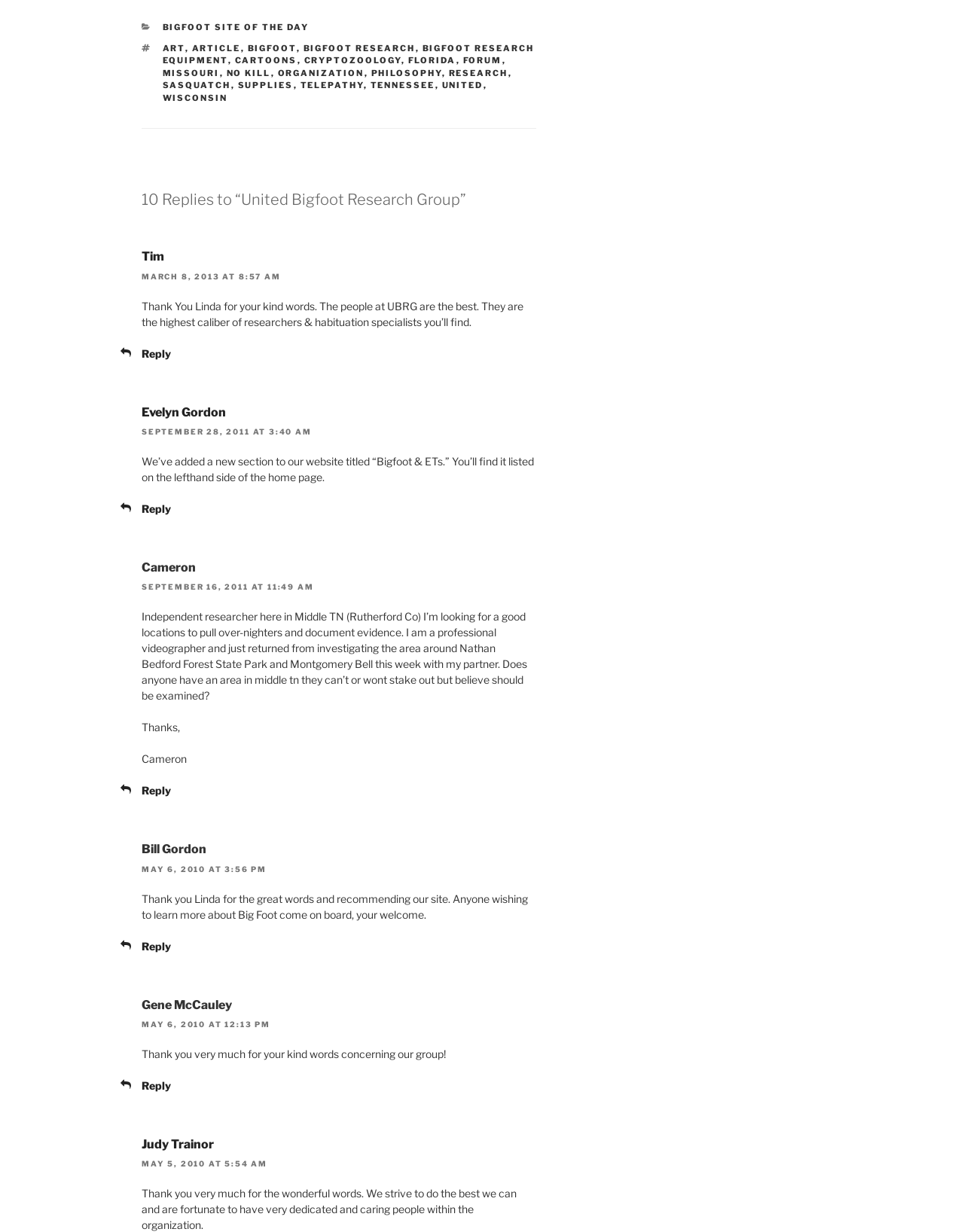Please find the bounding box coordinates of the section that needs to be clicked to achieve this instruction: "Click on 'UNITED'".

[0.458, 0.065, 0.501, 0.073]